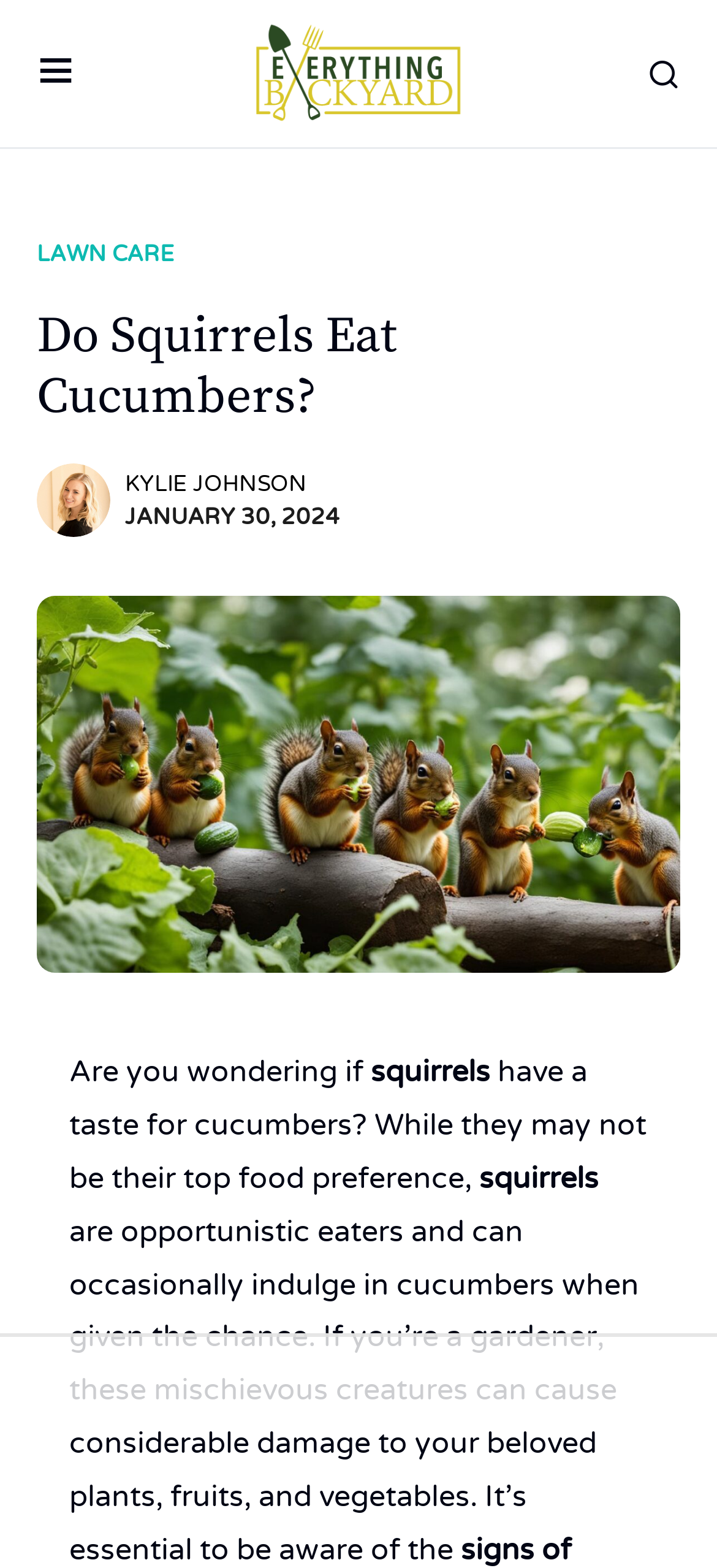Use one word or a short phrase to answer the question provided: 
What is the topic of the image?

Squirrels eating cucumbers